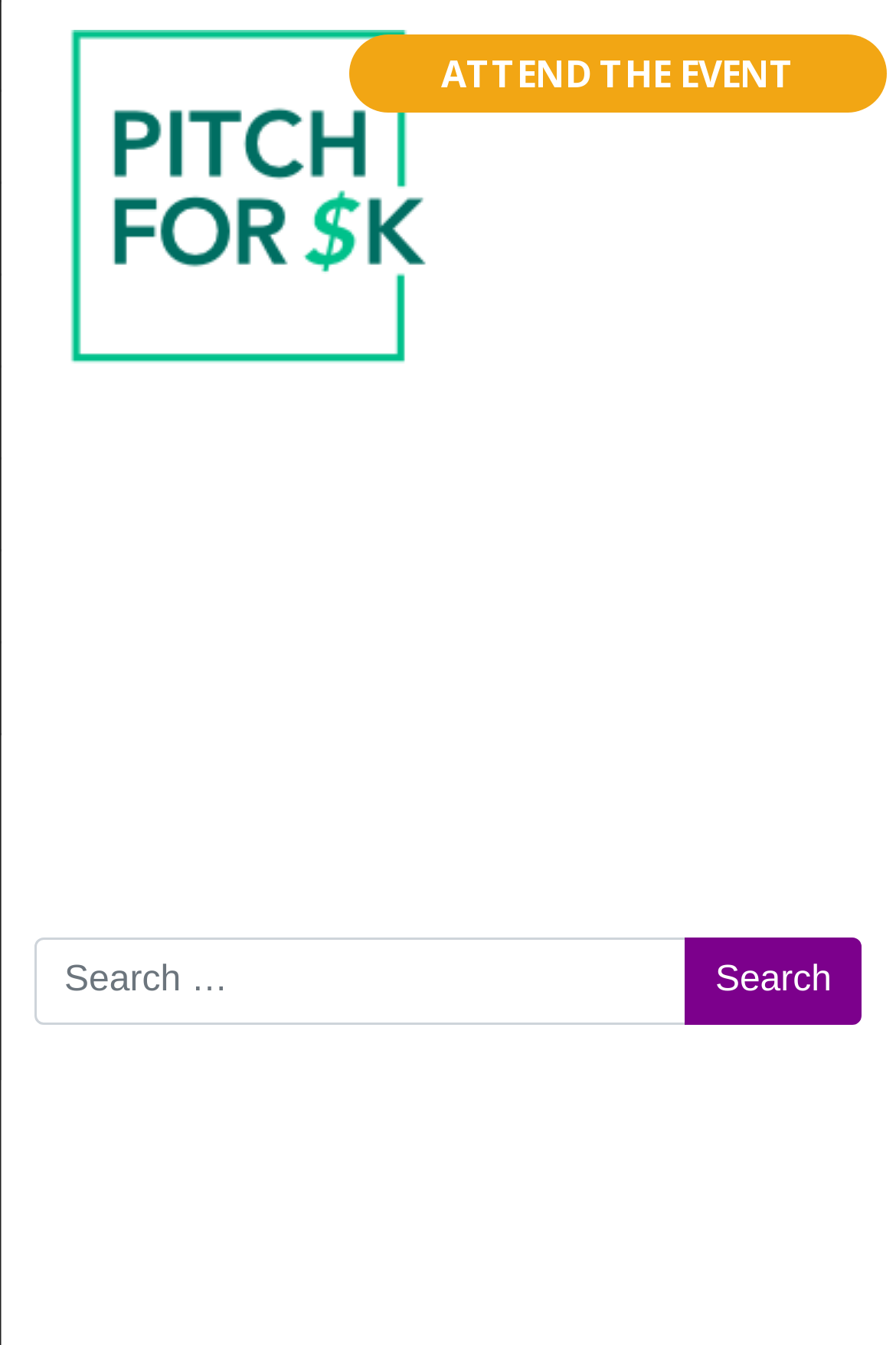Extract the bounding box coordinates for the described element: "Hello world!". The coordinates should be represented as four float numbers between 0 and 1: [left, top, right, bottom].

[0.141, 0.843, 0.367, 0.881]